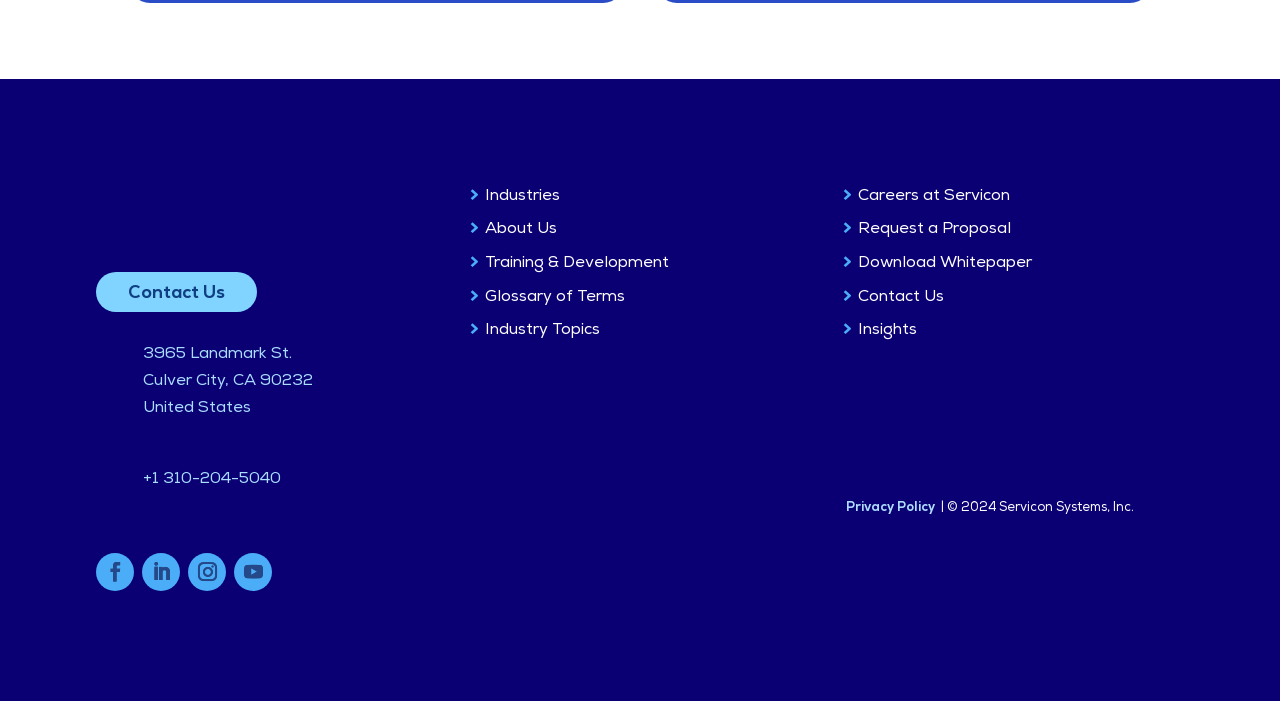Please find the bounding box coordinates of the element that must be clicked to perform the given instruction: "Download a whitepaper". The coordinates should be four float numbers from 0 to 1, i.e., [left, top, right, bottom].

[0.67, 0.365, 0.806, 0.388]